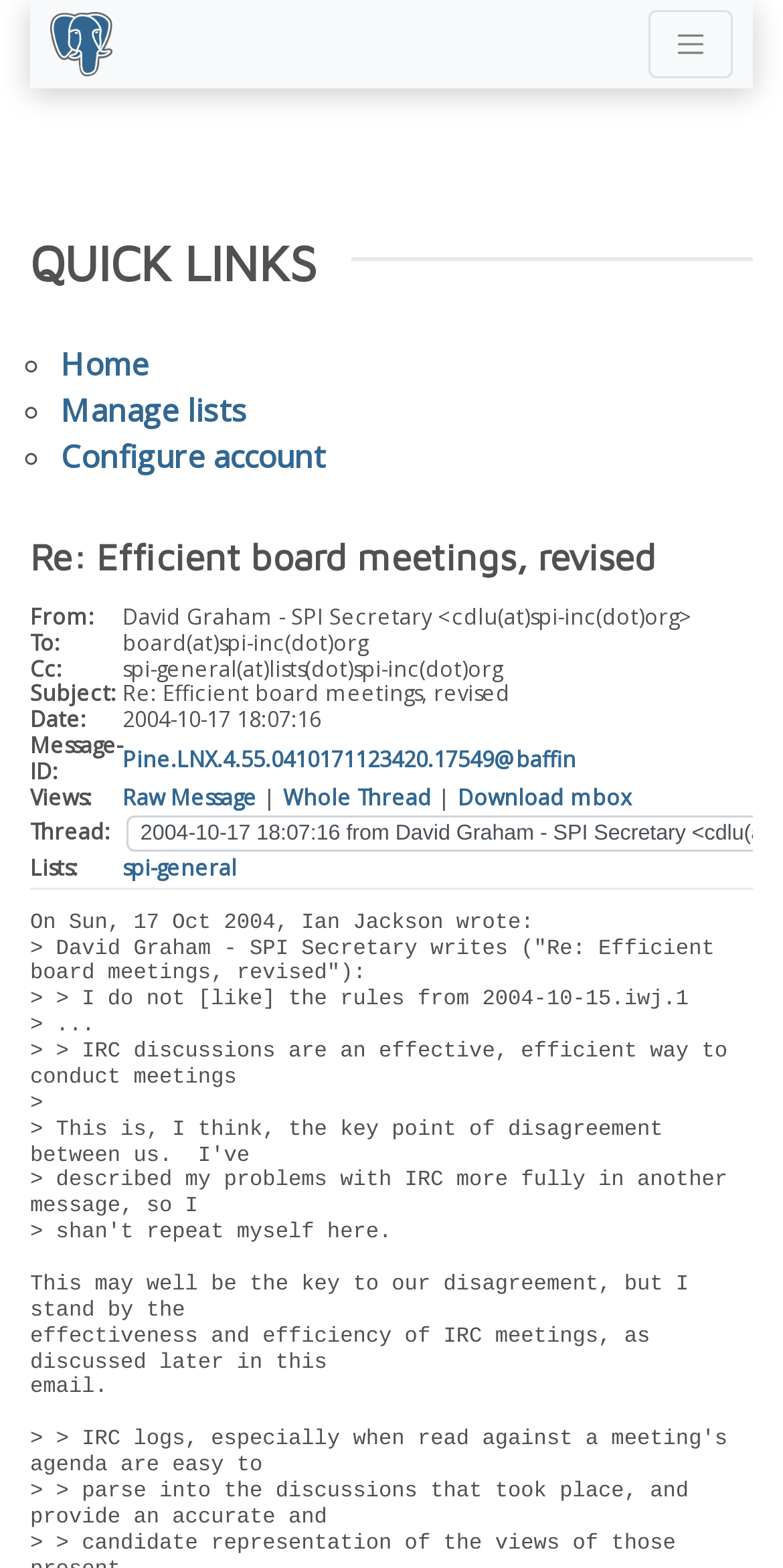Describe all the significant parts and information present on the webpage.

This webpage appears to be an archived email thread from the PostgreSQL mailing list. At the top left, there is a PostgreSQL elephant logo, which is an image. Next to it, there is a "Toggle navigation" button. 

On the top right, there is a "QUICK LINKS" section with a list of links, including "Home", "Manage lists", and "Configure account". 

Below the logo and navigation section, there is a heading that reads "Re: Efficient board meetings, revised". 

Underneath the heading, there is a table that displays information about the email, including the sender, recipient, subject, date, and message ID. The table also contains links to view the raw message, the whole thread, and to download the mbox file.

The main content of the webpage is a series of static text blocks that display the email thread. The text is organized in a hierarchical structure, with each response indented below the original message. The email thread discusses the effectiveness and efficiency of IRC meetings, with participants sharing their opinions and experiences.